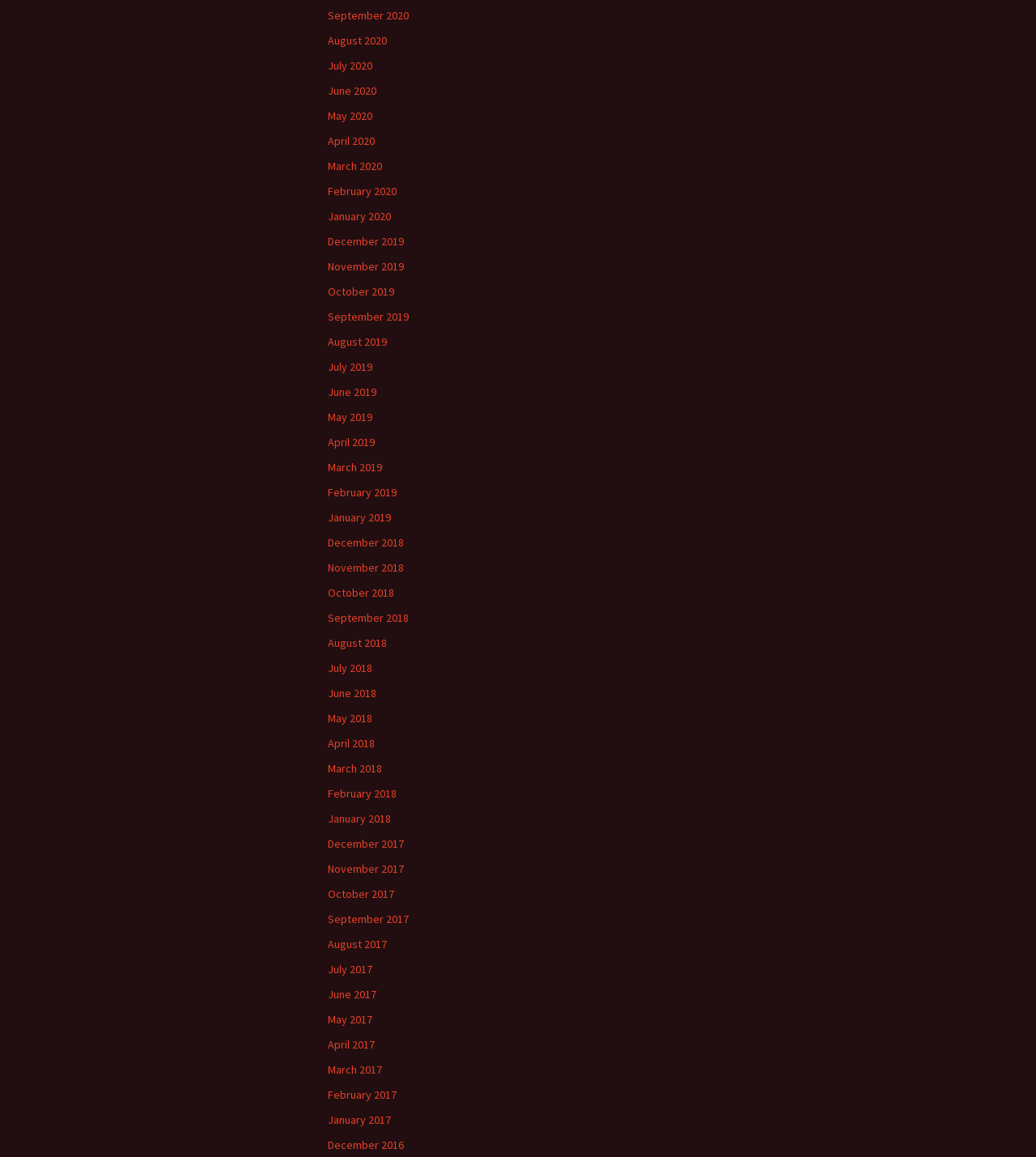Determine the bounding box coordinates for the area that needs to be clicked to fulfill this task: "View January 2018". The coordinates must be given as four float numbers between 0 and 1, i.e., [left, top, right, bottom].

[0.316, 0.701, 0.377, 0.714]